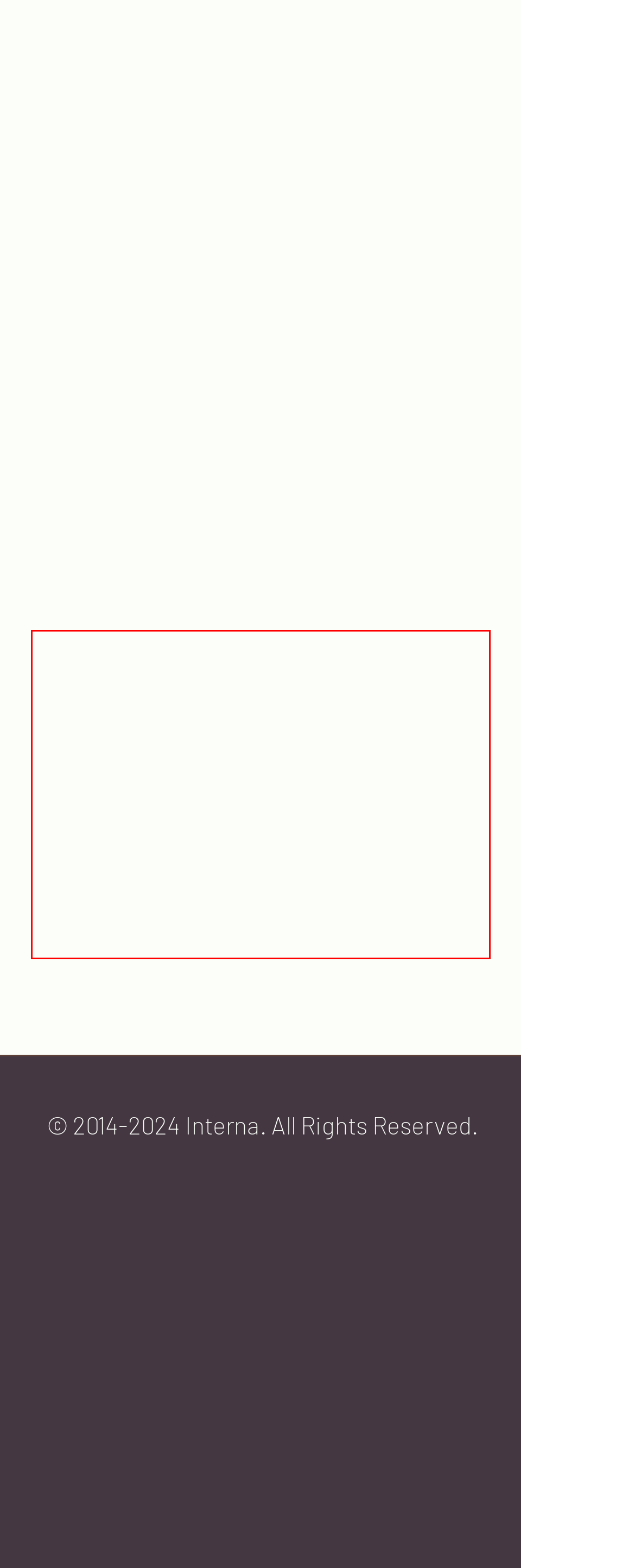Using OCR, extract the text content found within the red bounding box in the given webpage screenshot.

Ross has led Product Development, Strategy, and Delivery for companies of all sizes and stages, such as the startup ReelKandi, which was successfully acquired after he transitioned teams from an agency model to a SaaS model; the BBC’s Children Brand, Cbeebies; Reward Gateway; and the Innovation unit for the Collinson Group.